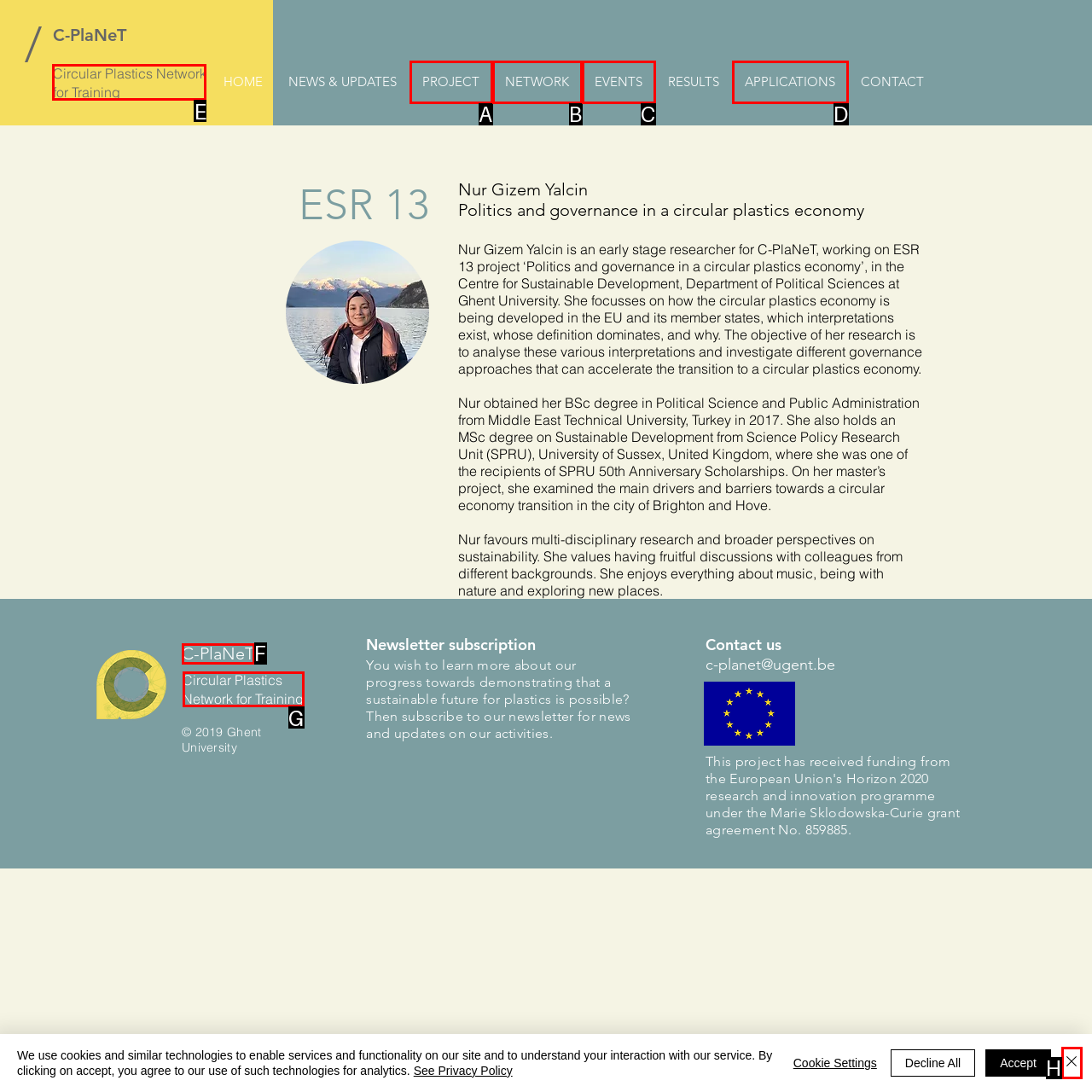Specify the letter of the UI element that should be clicked to achieve the following: Learn more about Circular Plastics Network for Training
Provide the corresponding letter from the choices given.

E